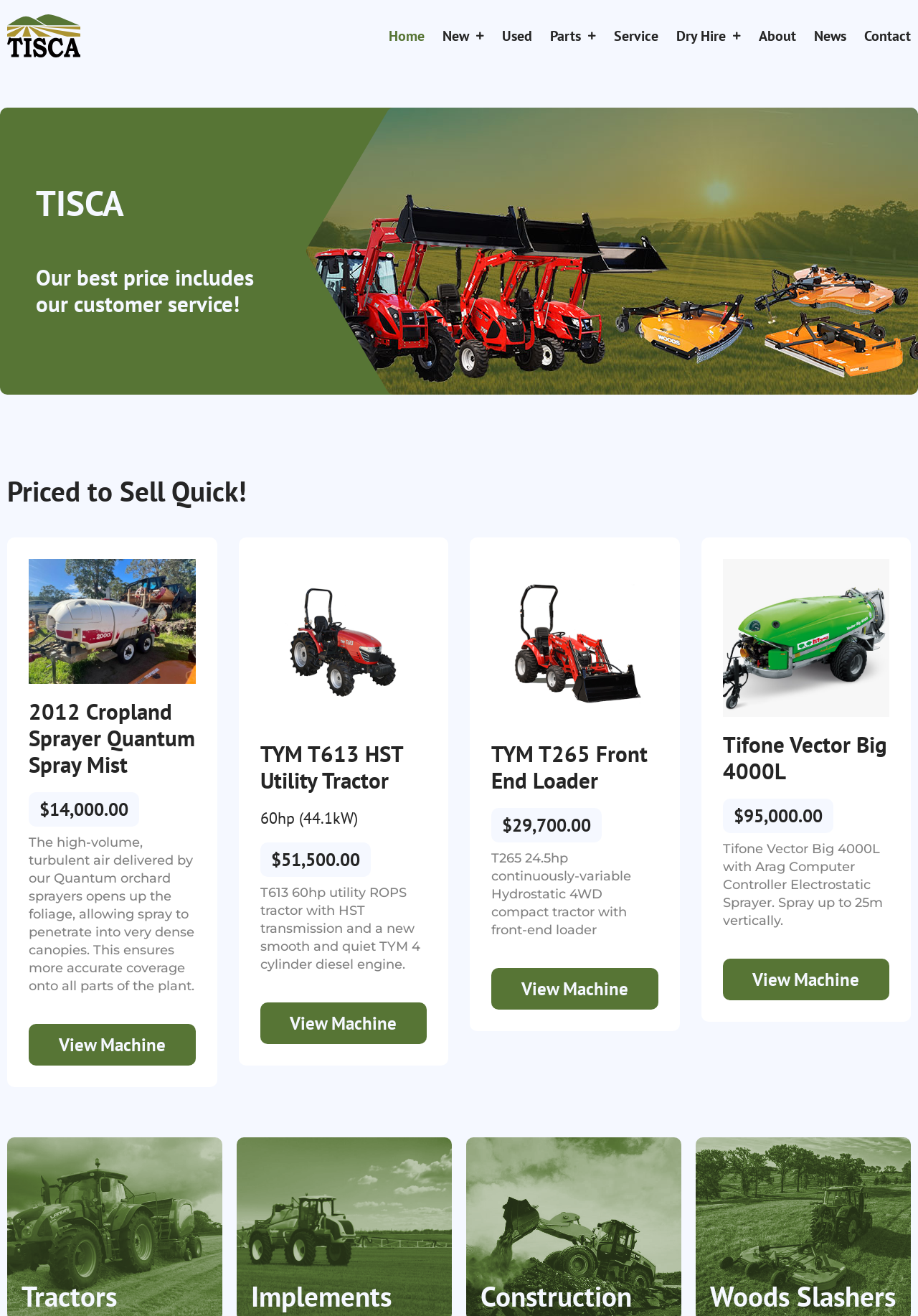Identify the bounding box coordinates of the region I need to click to complete this instruction: "Click the 'Used' link".

[0.547, 0.013, 0.58, 0.042]